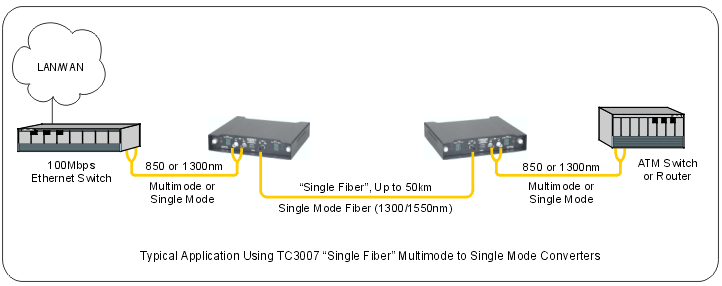What are the two wavelength options?
Use the image to answer the question with a single word or phrase.

850nm and 1300nm